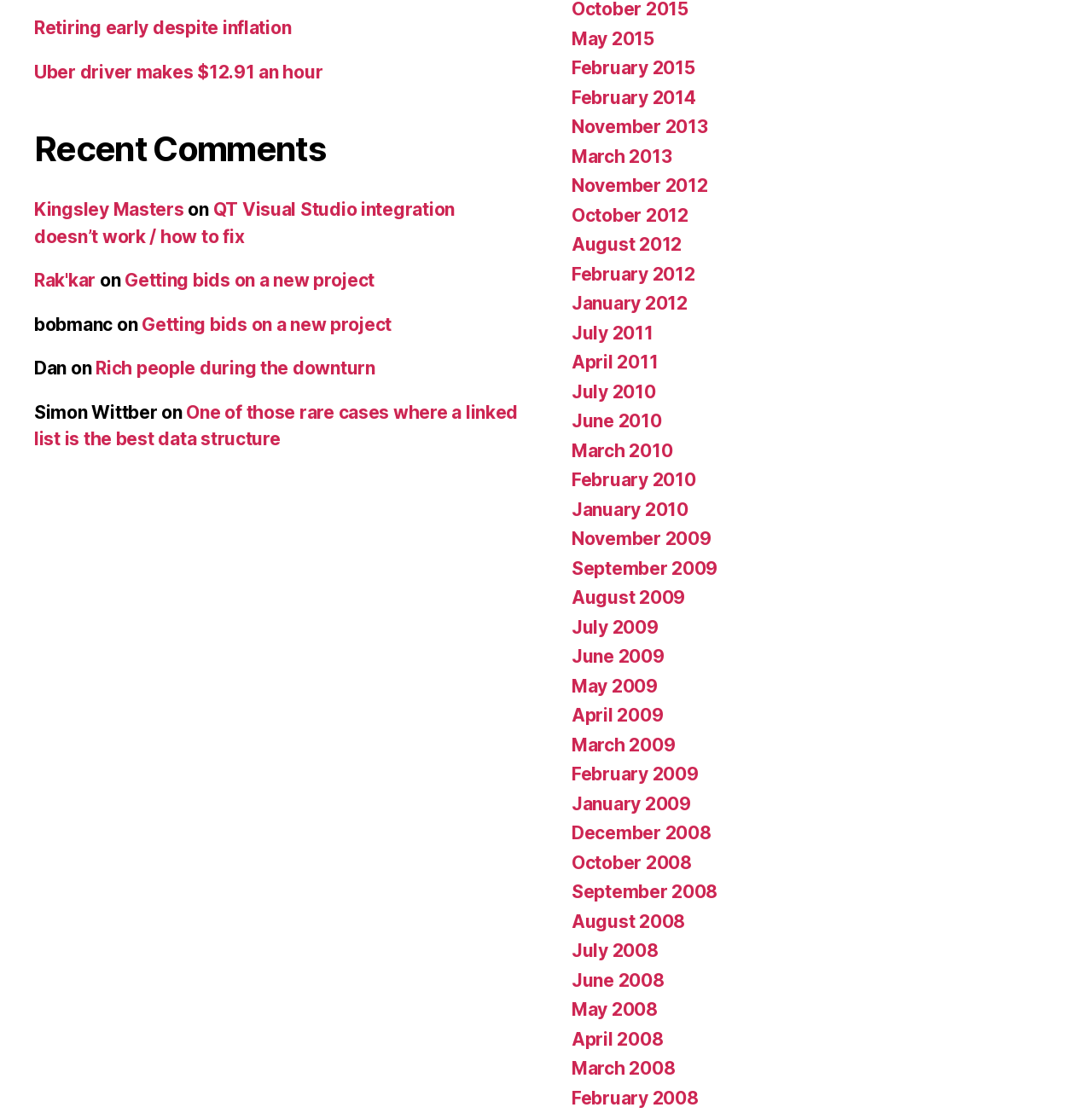Determine the bounding box coordinates of the clickable region to carry out the instruction: "Browse posts from May 2015".

[0.523, 0.025, 0.599, 0.044]